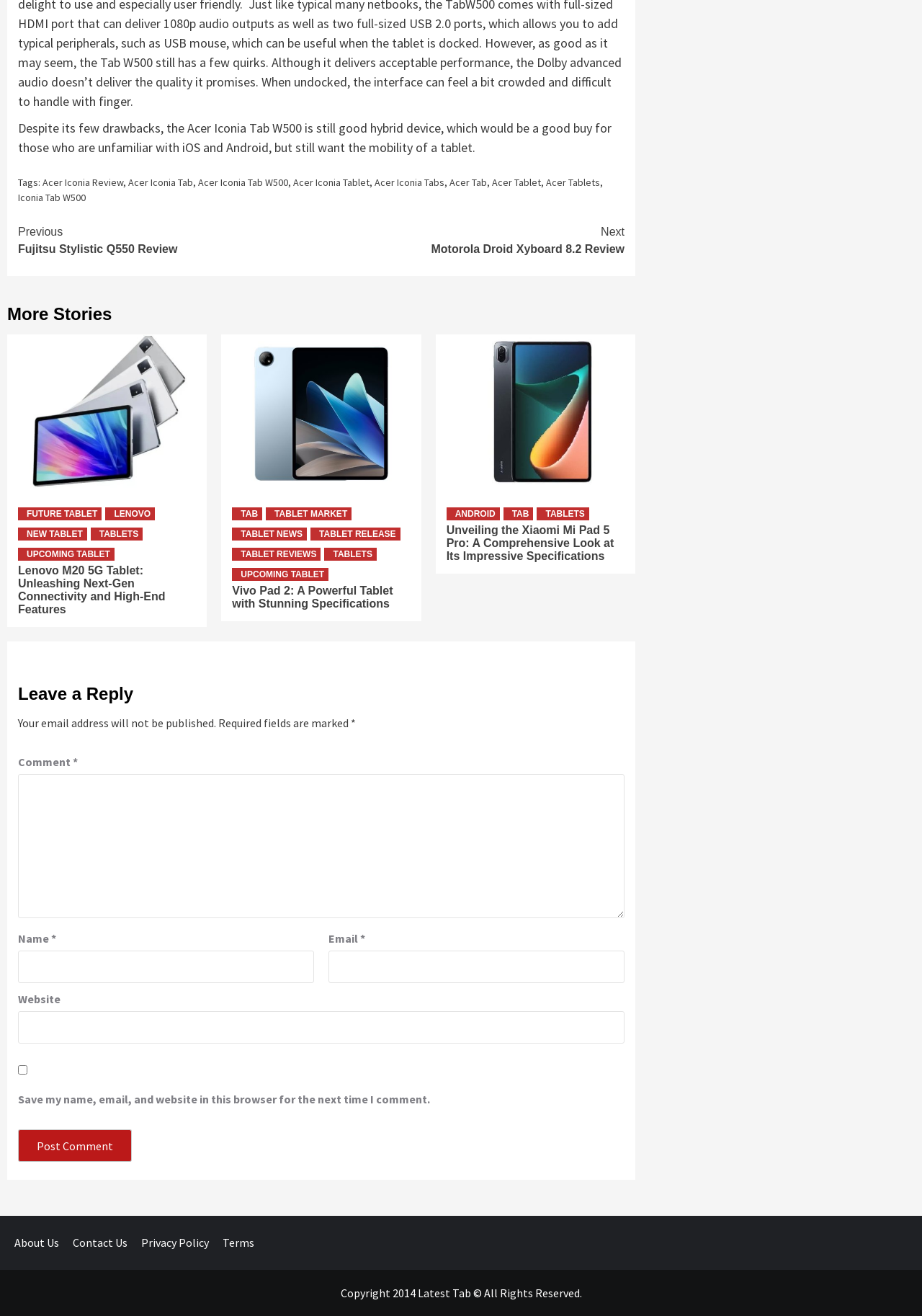What is the purpose of the 'Continue Reading' button?
From the image, respond with a single word or phrase.

To read the rest of the article